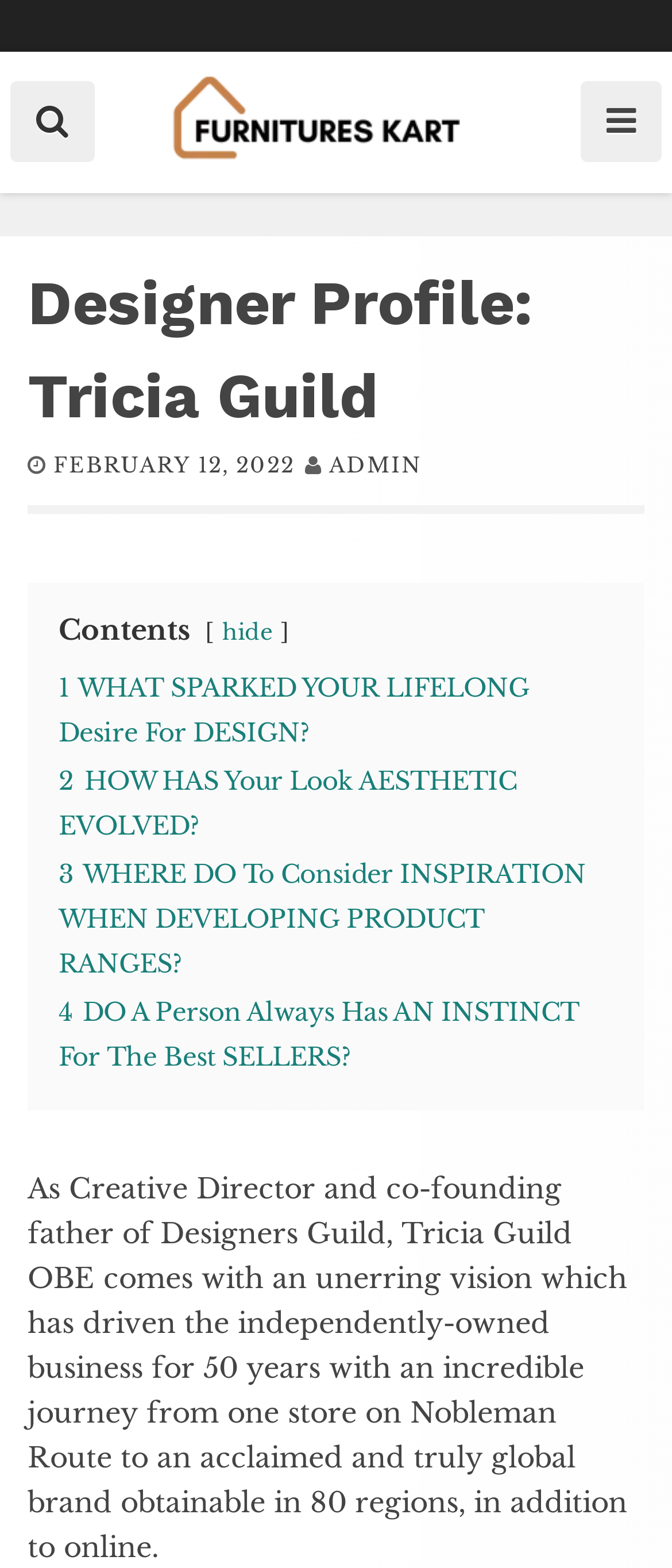Give a full account of the webpage's elements and their arrangement.

The webpage is a designer profile page, specifically featuring Tricia Guild, the Creative Director and co-founder of Designers Guild. At the top left corner, there is a button with an icon '\uf002', and next to it, a link to 'Furnitures' accompanied by an image with the same name. On the top right corner, there is another button with an icon '\uf0c9'.

Below the top navigation, there is a header section with a heading that reads 'Designer Profile: Tricia Guild'. Underneath the heading, there is a link to the date 'FEBRUARY 12, 2022', and another link to 'ADMIN'. 

To the right of the date and admin links, there is a section with a static text 'Contents', followed by a link to 'hide'. Below this section, there are four links to questions, including 'WHAT SPARKED YOUR LIFELONG Desire For DESIGN?', 'HOW HAS Your Look AESTHETIC EVOLVED?', 'WHERE DO To Consider INSPIRATION WHEN DEVELOPING PRODUCT RANGES?', and 'DO A Person Always Has AN INSTINCT For The Best SELLERS?'.

At the bottom of the page, there is a paragraph of text that describes Tricia Guild's background and achievements as the Creative Director and co-founder of Designers Guild.